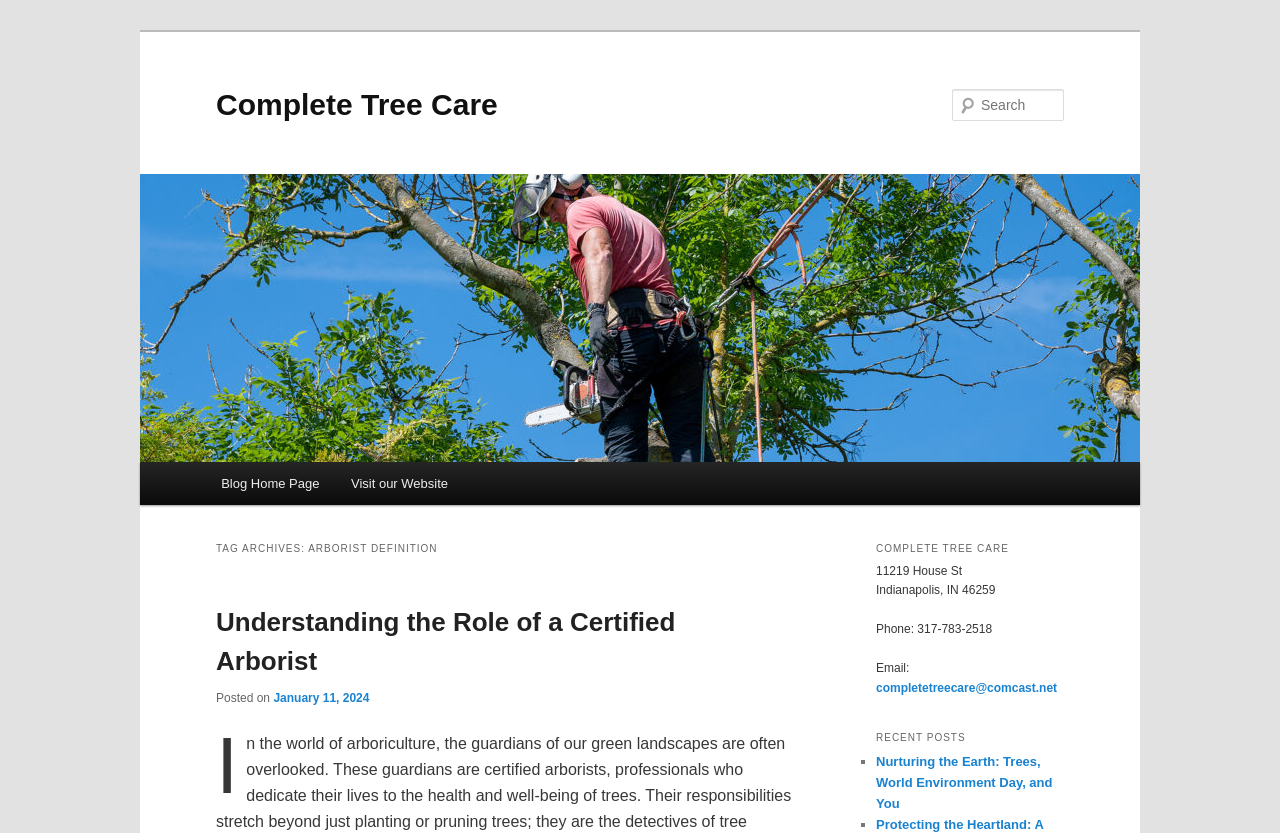Identify the bounding box coordinates for the UI element described by the following text: "Complete Tree Care". Provide the coordinates as four float numbers between 0 and 1, in the format [left, top, right, bottom].

[0.169, 0.105, 0.389, 0.145]